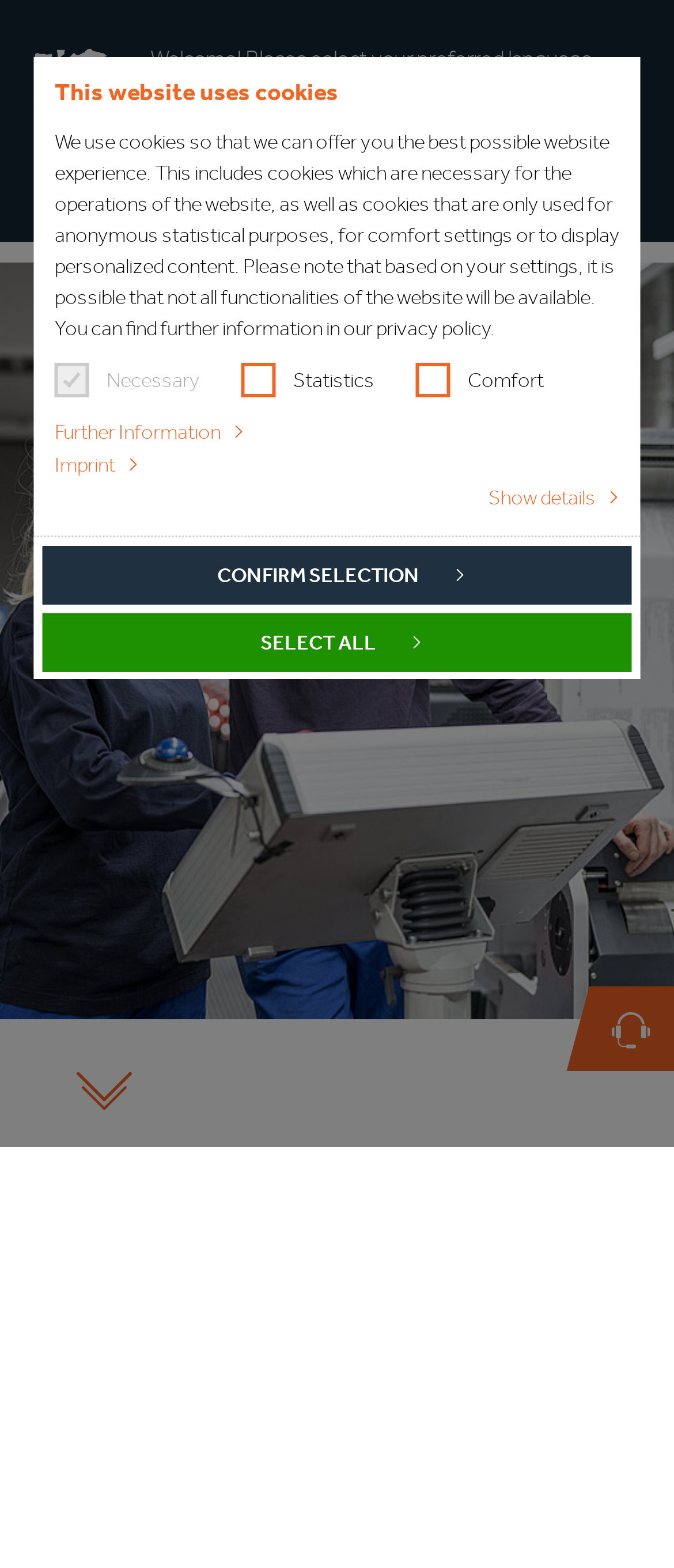Highlight the bounding box of the UI element that corresponds to this description: "scroll to content".

[0.114, 0.675, 0.196, 0.71]